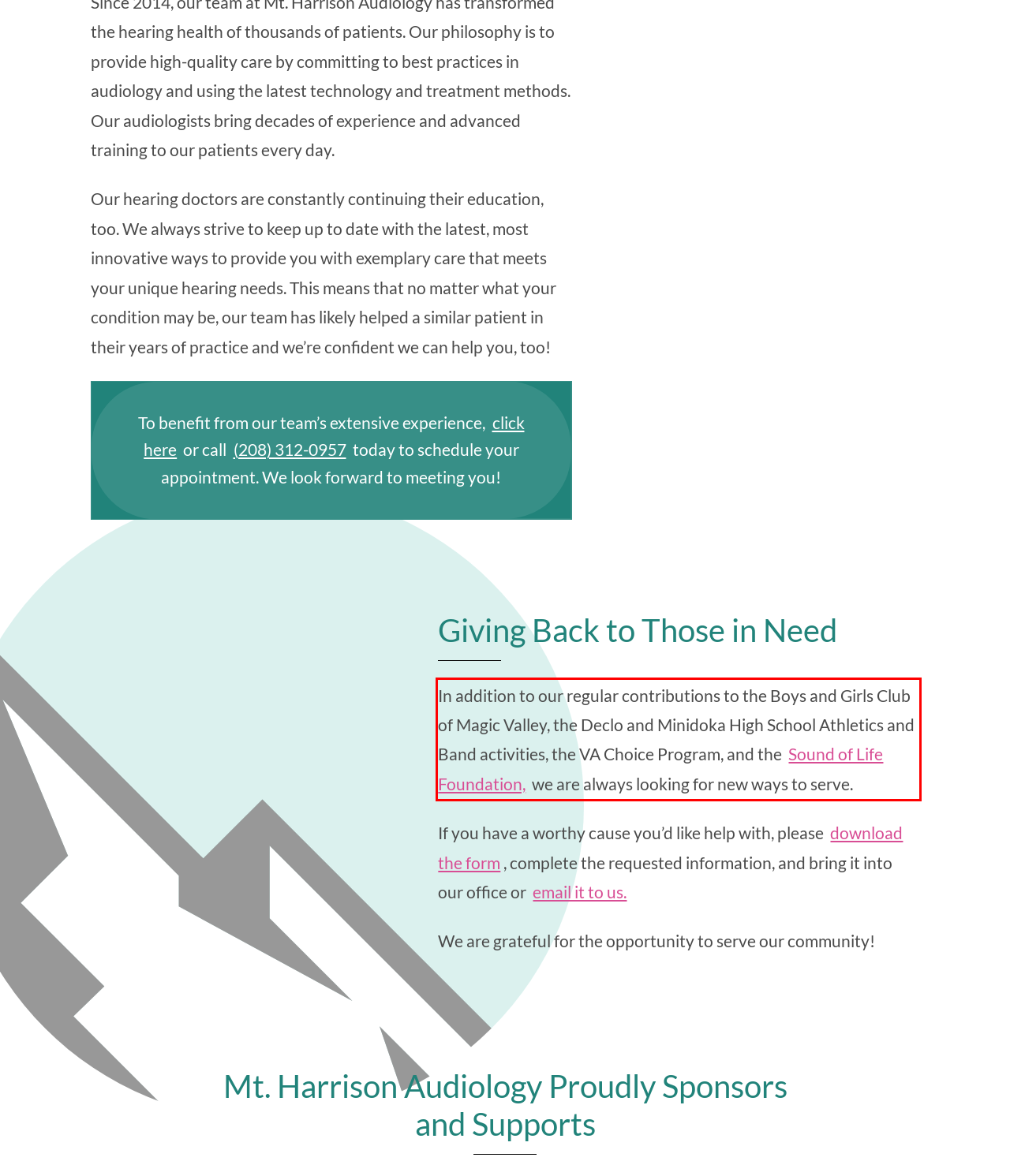Examine the webpage screenshot and use OCR to obtain the text inside the red bounding box.

In addition to our regular contributions to the Boys and Girls Club of Magic Valley, the Declo and Minidoka High School Athletics and Band activities, the VA Choice Program, and the Sound of Life Foundation, we are always looking for new ways to serve.